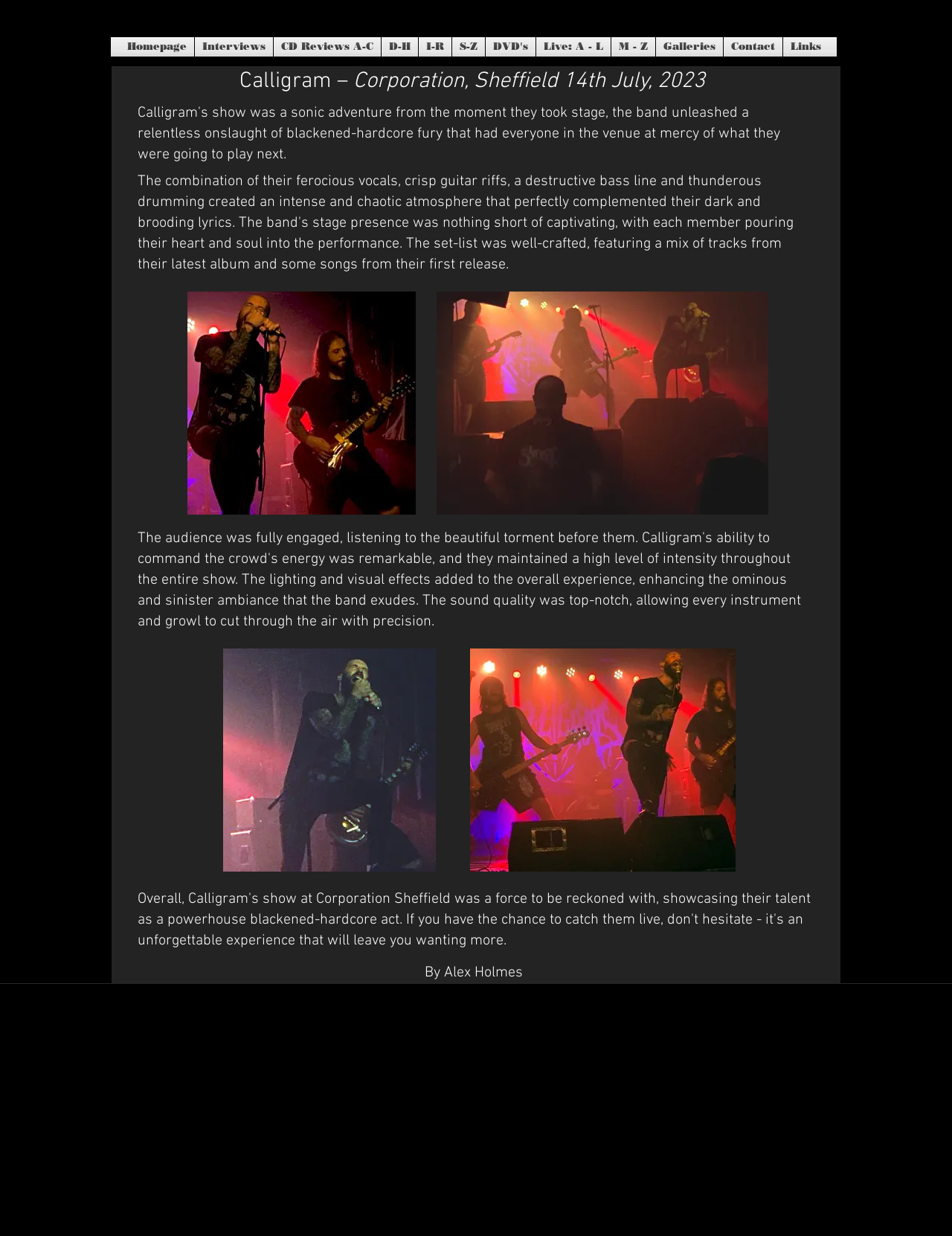Summarize the webpage comprehensively, mentioning all visible components.

The webpage appears to be an event page for a concert, specifically a Blackened Hardcore show at Corp in Sheffield on July 14th, 2023. 

At the top of the page, there is a navigation menu with 10 links, including "Homepage", "Interviews", "CD Reviews A-C", and others, stretching from the left to the right side of the page. 

Below the navigation menu, there is a main content section that takes up most of the page. In this section, there are three lines of text. The first line reads "Calligram –", the second line reads "Corporation, Sheffield 14th July, 2023", and the third line reads "By Alex Holmes", positioned near the bottom of the page. 

On the right side of the page, near the bottom, there is an iframe, which likely contains additional content or media related to the event.